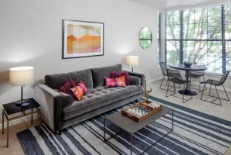Give a comprehensive caption that covers the entire image content.

This inviting and stylish living space showcases modern aesthetics and comfort, ideal for relaxation or entertaining. The room features a plush gray sofa adorned with vibrant decorative pillows, complemented by a chic coffee table atop a contemporary striped area rug. Soft lighting emanates from two elegant floor lamps, enhancing the warm ambiance. In the background, large windows allow natural light to flood the room, creating a bright and airy atmosphere. A small dining table for four is visible, making this space perfect for intimate gatherings. A piece of abstract art on the wall adds a touch of personality, further enhancing the overall charm of the environment, which is part of the Kearney Plaza apartments in Portland.